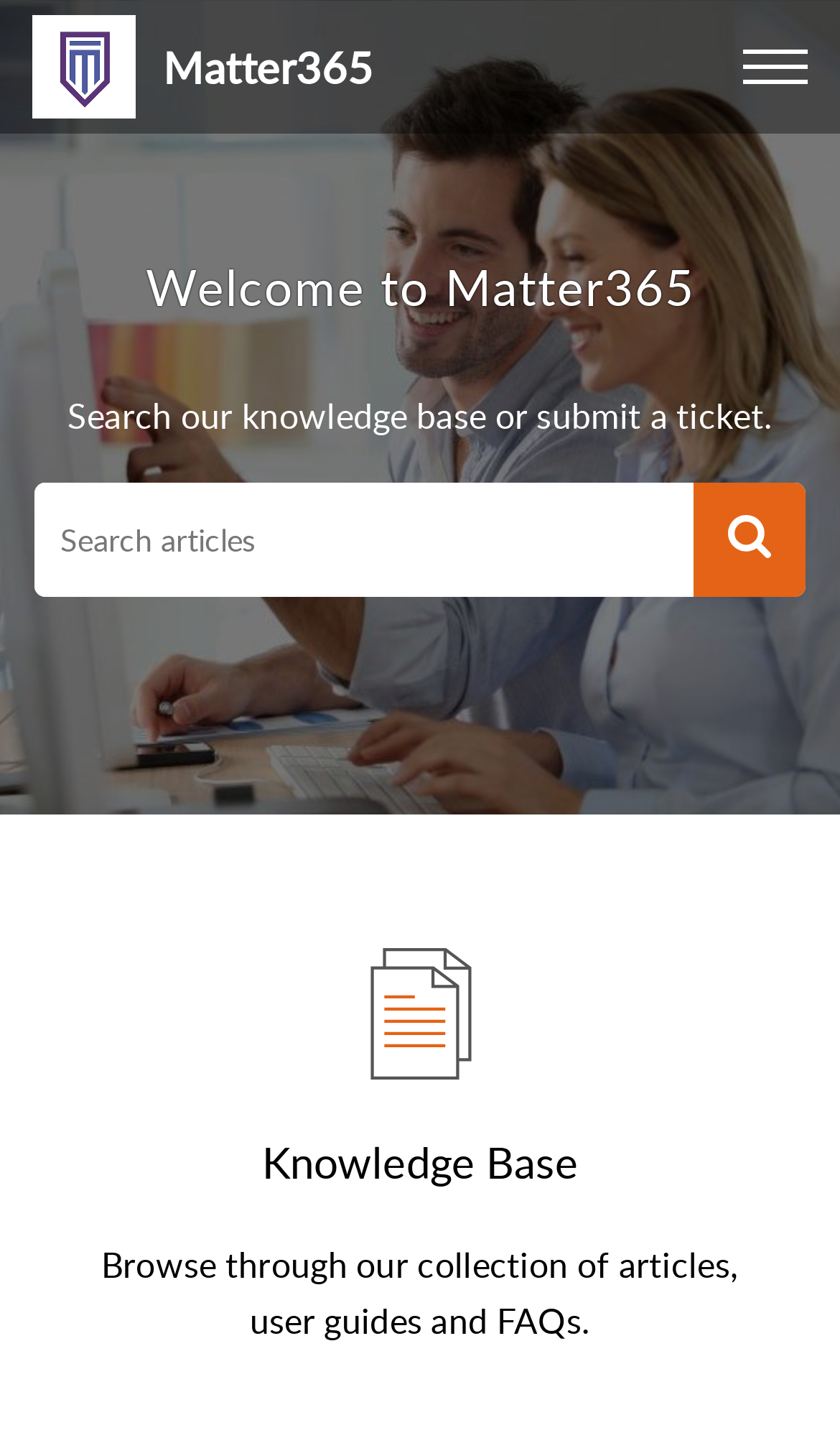What is the purpose of the 'Menu' button?
Answer the question with just one word or phrase using the image.

Open menu